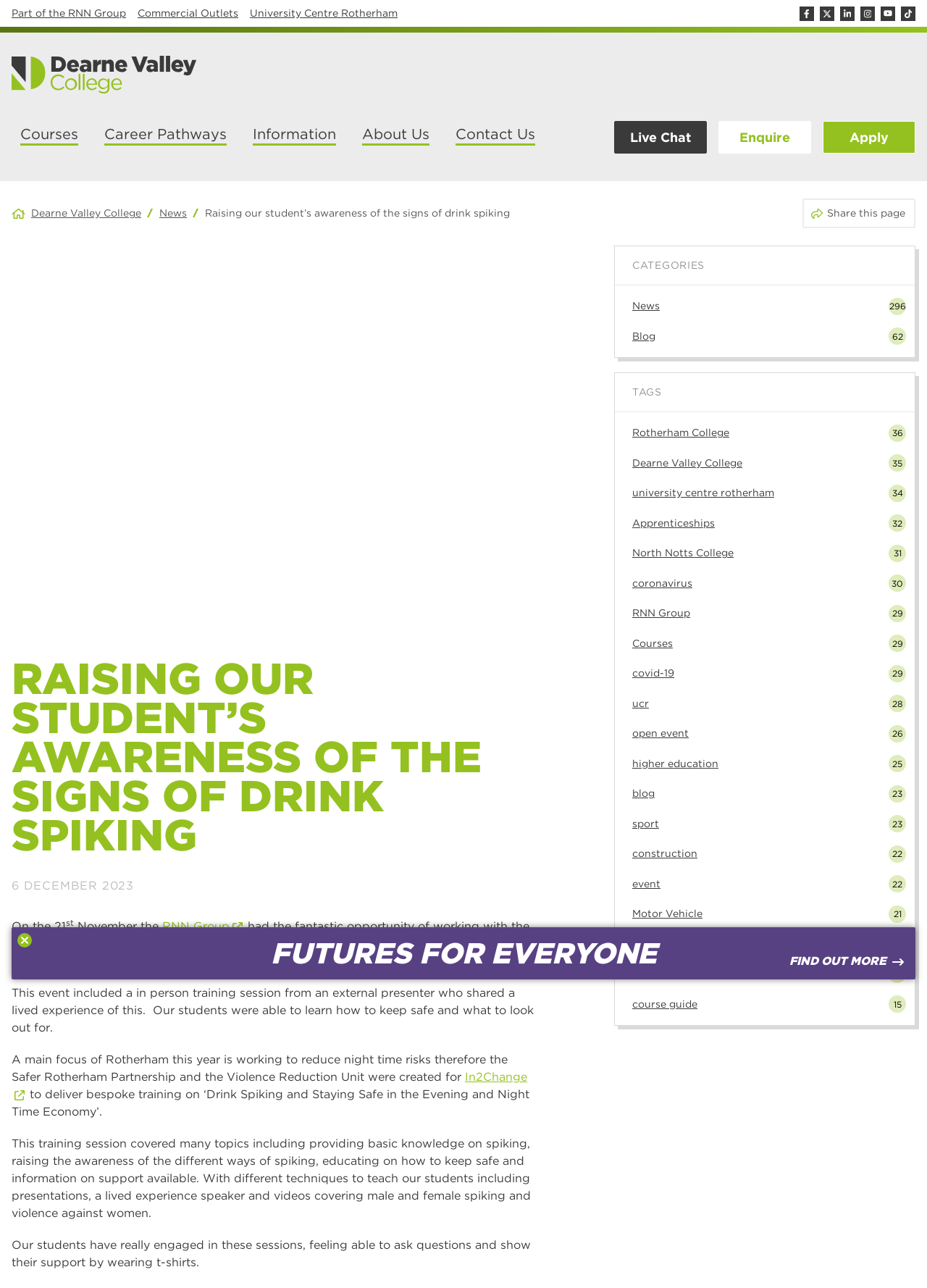Provide the text content of the webpage's main heading.

RAISING OUR STUDENT’S AWARENESS OF THE SIGNS OF DRINK SPIKING